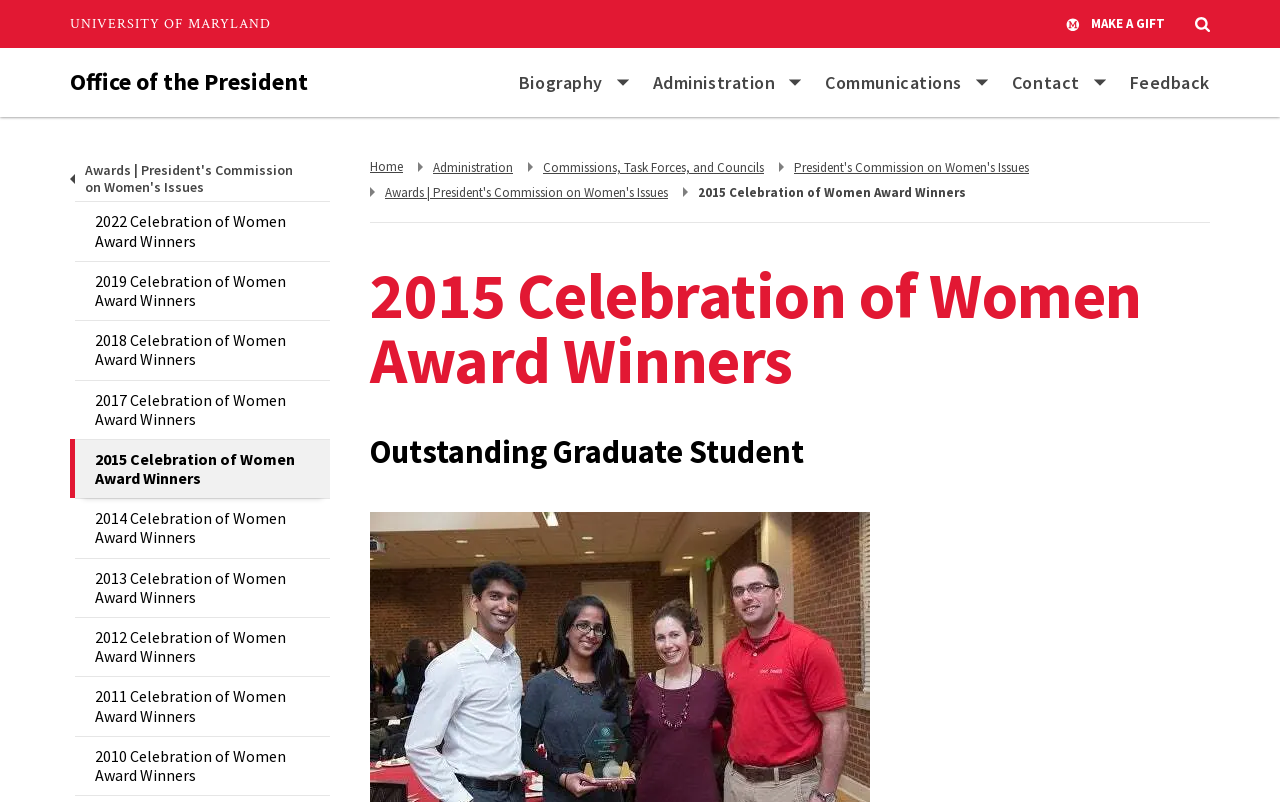Identify the main heading from the webpage and provide its text content.

2015 Celebration of Women Award Winners